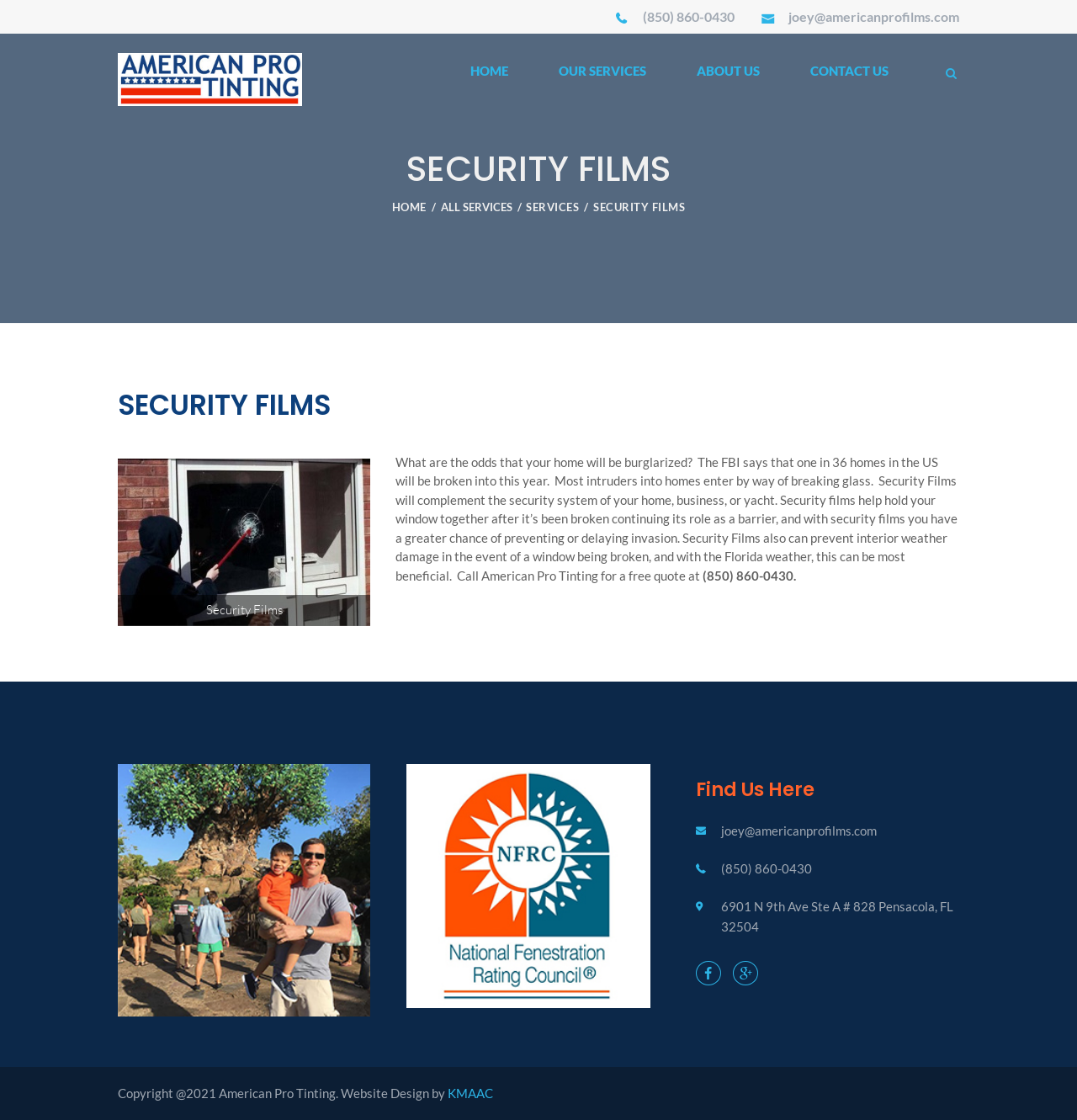Create a detailed narrative of the webpage’s visual and textual elements.

The webpage is about American Pro Tinting, a company that specializes in security films. At the top of the page, there are two phone numbers and an email address, (850) 860-0430 and joey@americanprofilms.com, respectively, which are likely contact information for the company. 

Below the contact information, there is a navigation menu with five links: HOME, OUR SERVICES, ABOUT US, and CONTACT US. 

The main content of the page is divided into two sections. On the left side, there is an article with a heading "SECURITY FILMS" and a figure with a caption "Security Films". The article discusses the importance of security films in preventing burglaries and interior weather damage. It also mentions that American Pro Tinting offers free quotes for security film installation.

On the right side, there are three complementary sections, each containing an image. The last section has a heading "Find Us Here" and provides contact information, including an email address, phone number, and physical address. There are also links to social media platforms.

At the bottom of the page, there is a copyright notice and a credit for the website design.